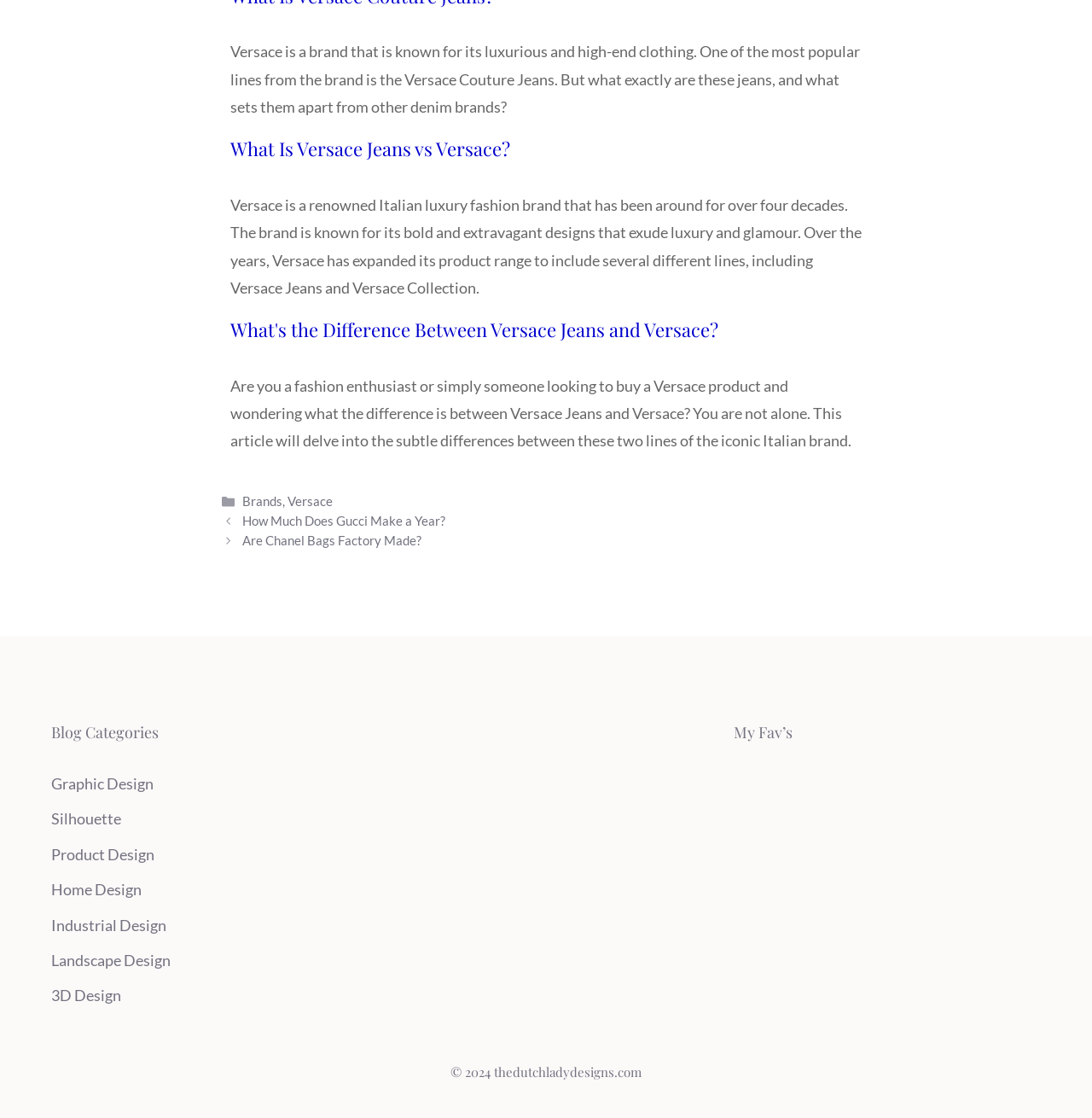Predict the bounding box coordinates of the area that should be clicked to accomplish the following instruction: "Click on 'How Much Does Gucci Make a Year?'". The bounding box coordinates should consist of four float numbers between 0 and 1, i.e., [left, top, right, bottom].

[0.222, 0.459, 0.408, 0.473]